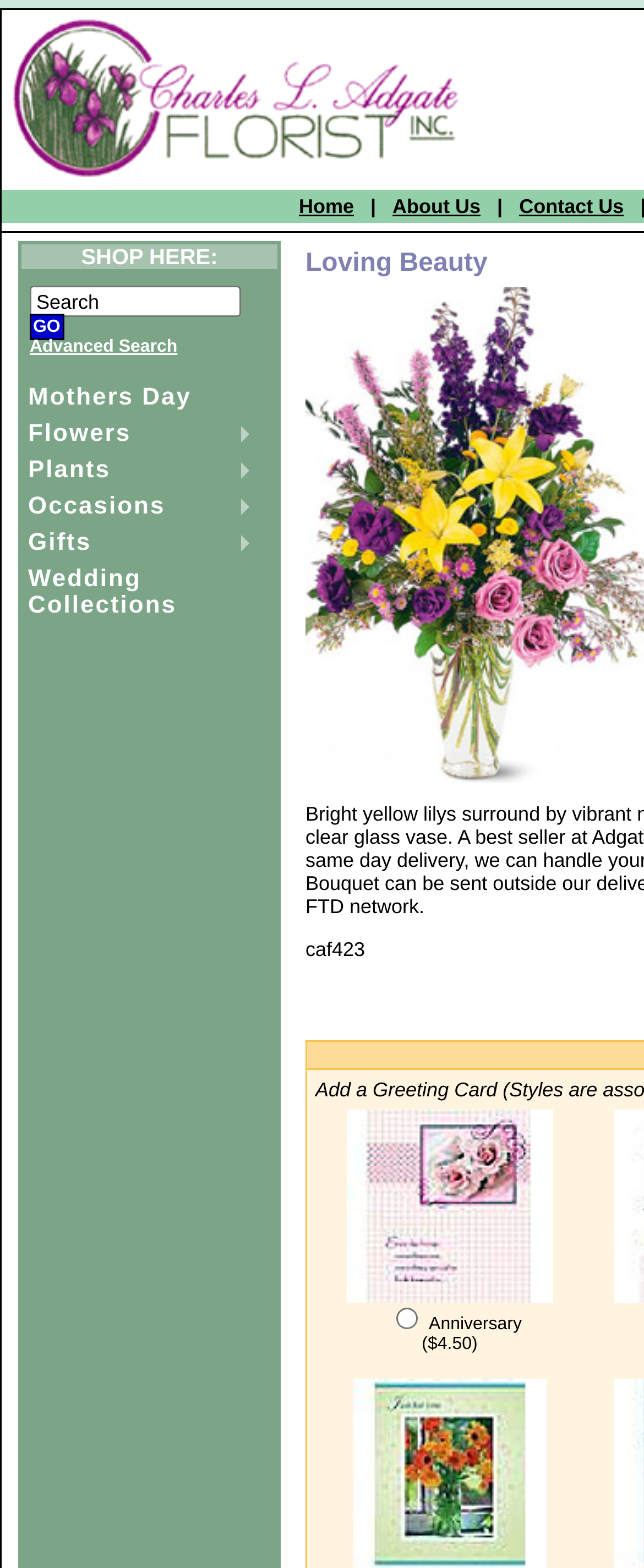Can you show the bounding box coordinates of the region to click on to complete the task described in the instruction: "Click the Contact Us link"?

[0.806, 0.124, 0.969, 0.139]